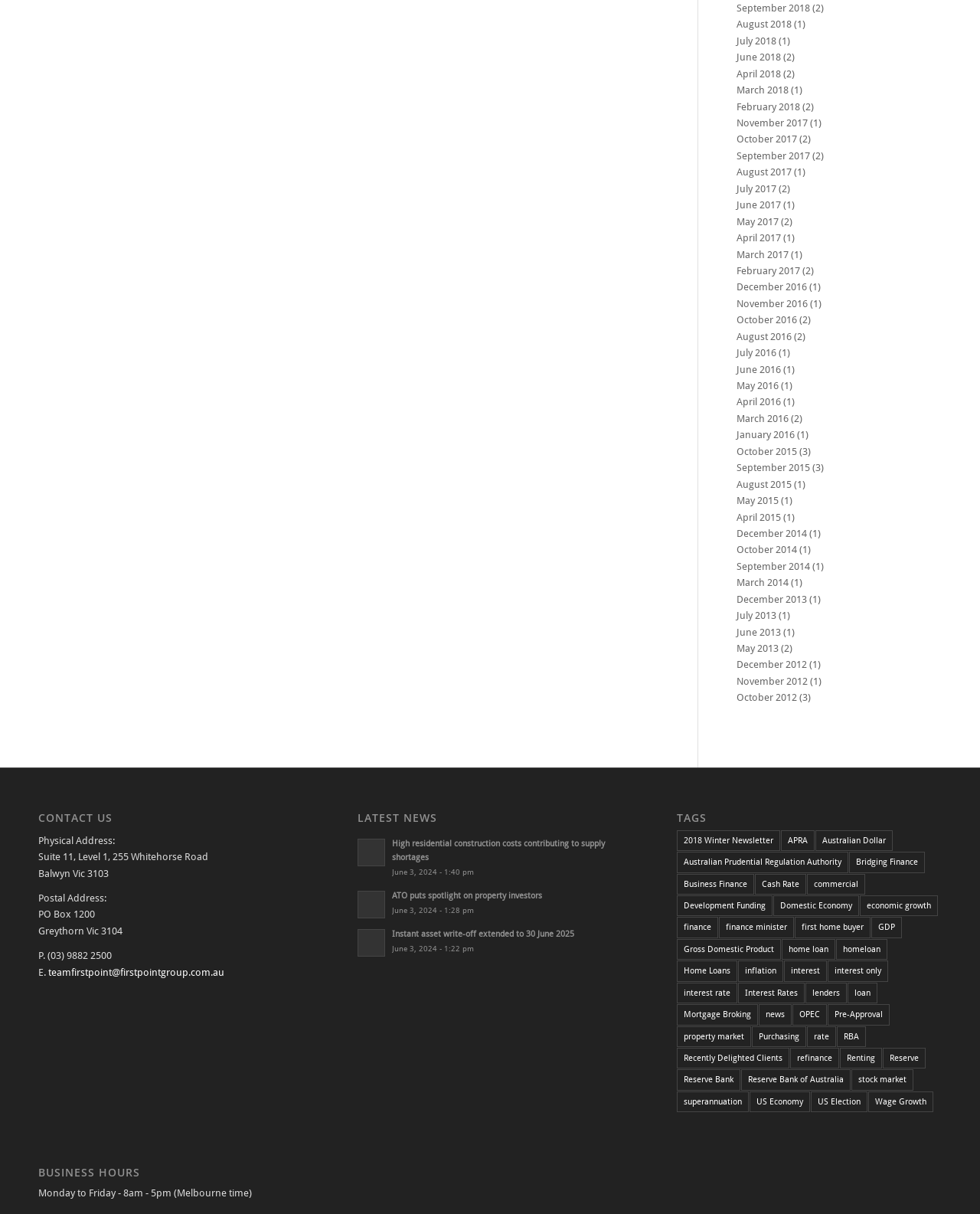What is the vertical position of the 'CONTACT US' heading? Analyze the screenshot and reply with just one word or a short phrase.

0.669